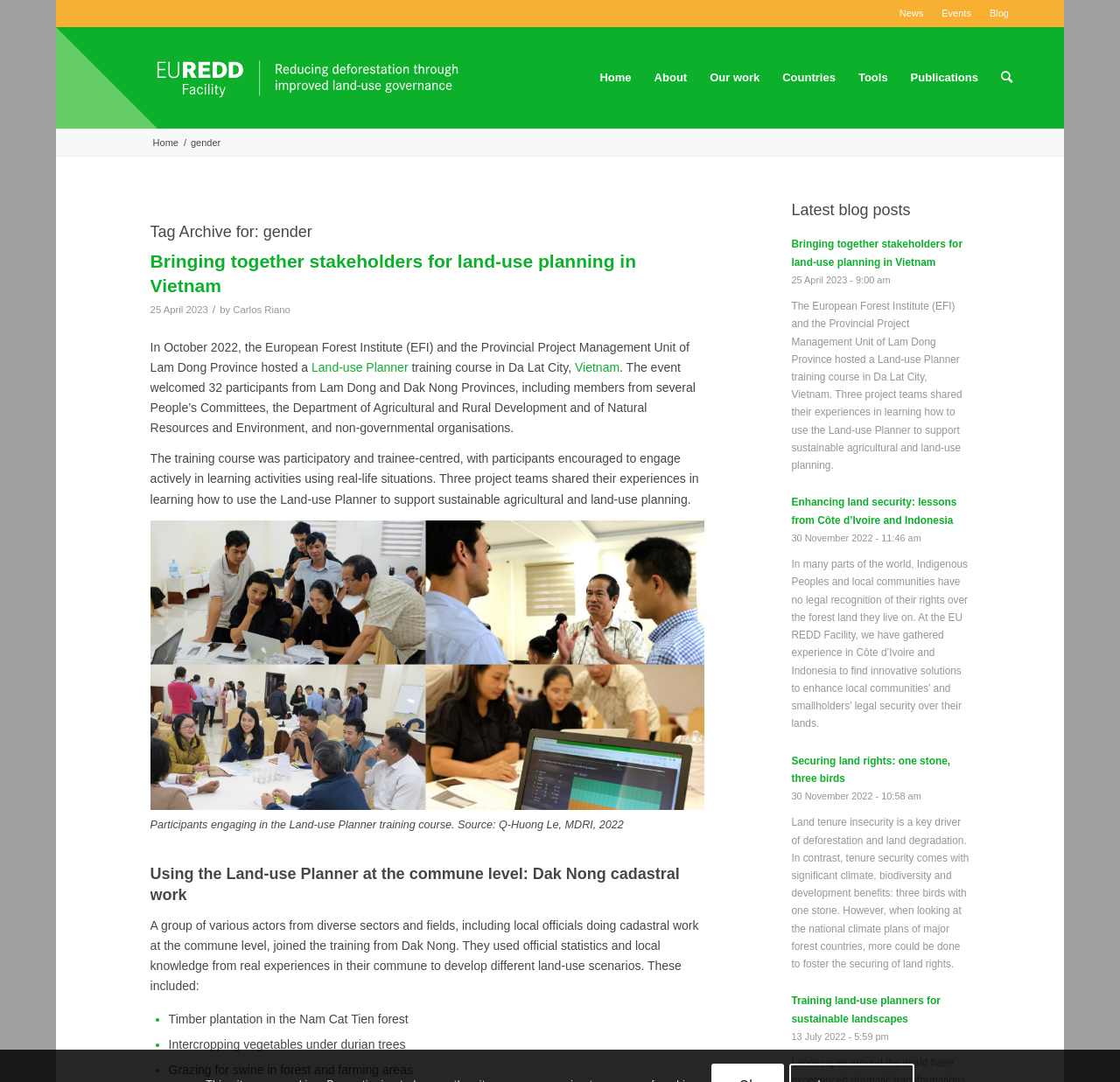Determine the bounding box coordinates of the clickable element necessary to fulfill the instruction: "View the 'EU-REDD-Facility-logo-tagline'". Provide the coordinates as four float numbers within the 0 to 1 range, i.e., [left, top, right, bottom].

[0.05, 0.025, 0.412, 0.119]